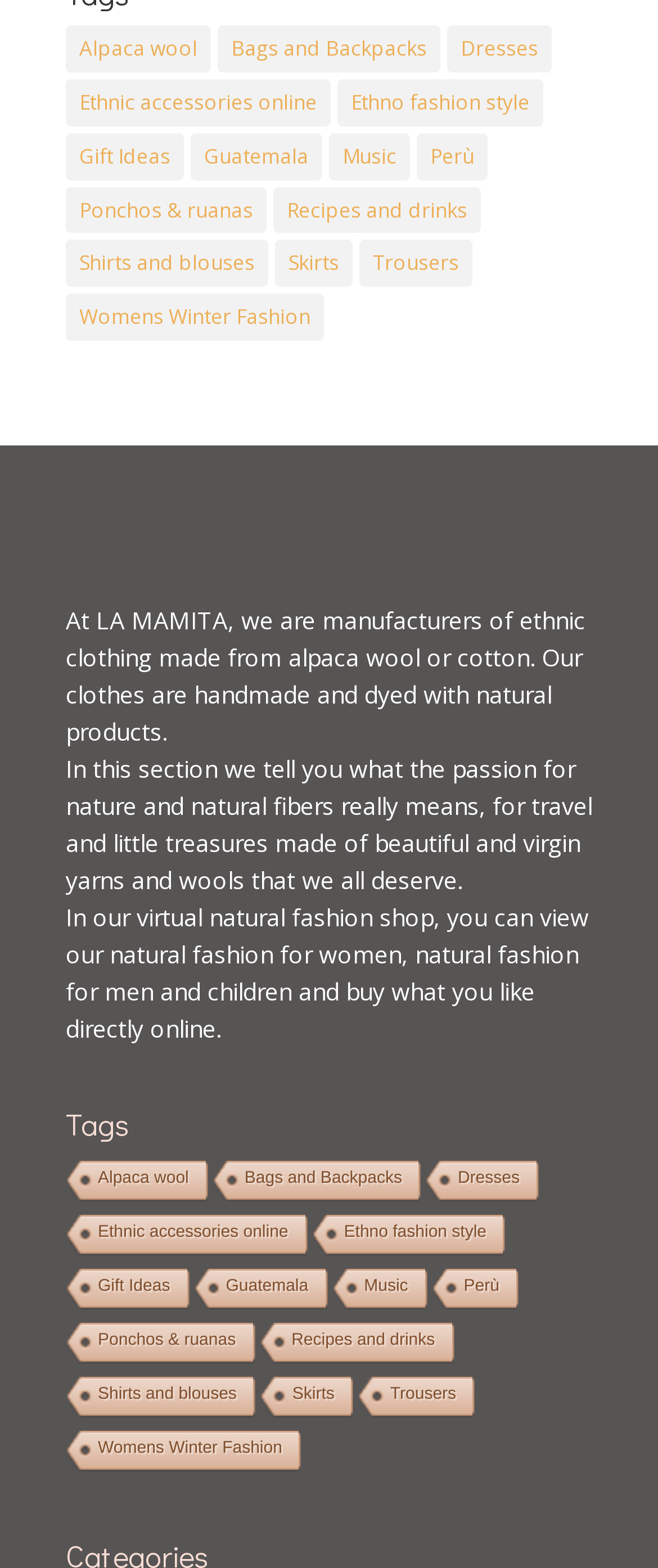Bounding box coordinates must be specified in the format (top-left x, top-left y, bottom-right x, bottom-right y). All values should be floating point numbers between 0 and 1. What are the bounding box coordinates of the UI element described as: Ethnic accessories online

[0.095, 0.775, 0.464, 0.802]